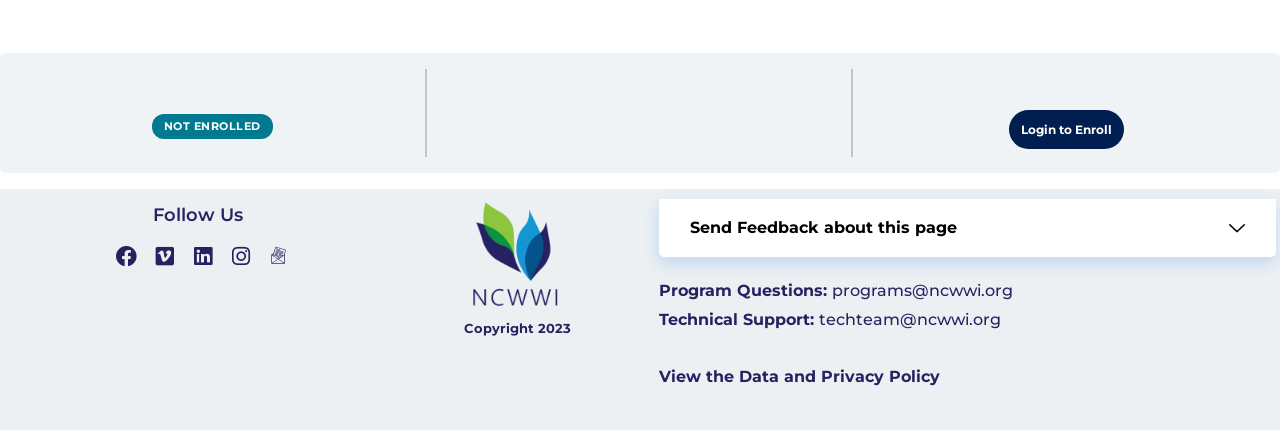What is the status of enrollment?
Provide a short answer using one word or a brief phrase based on the image.

NOT ENROLLED